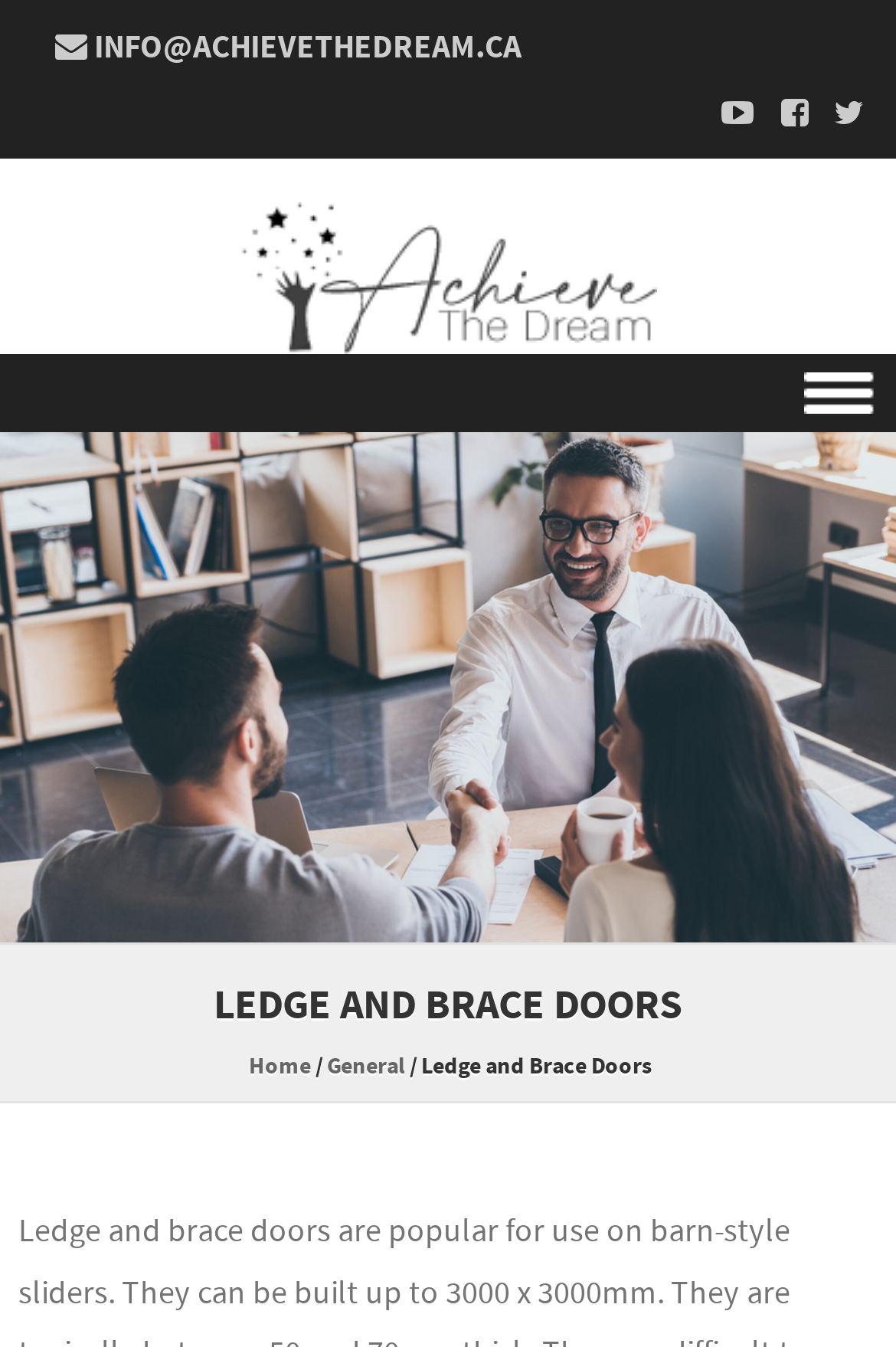What is the logo text of the website?
Based on the screenshot, answer the question with a single word or phrase.

Achieve The Dream